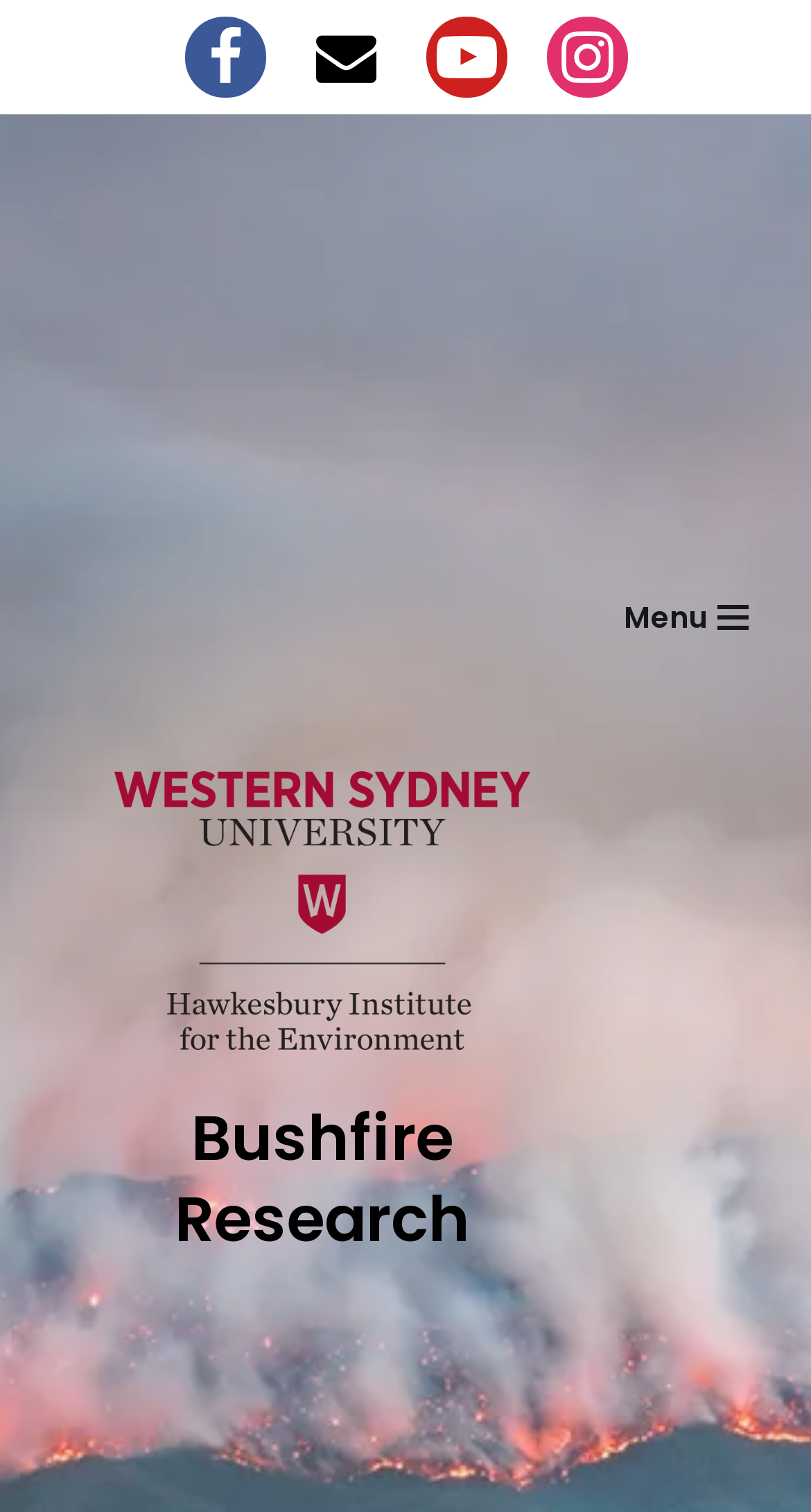Please specify the bounding box coordinates for the clickable region that will help you carry out the instruction: "Skip to content".

[0.0, 0.044, 0.077, 0.071]